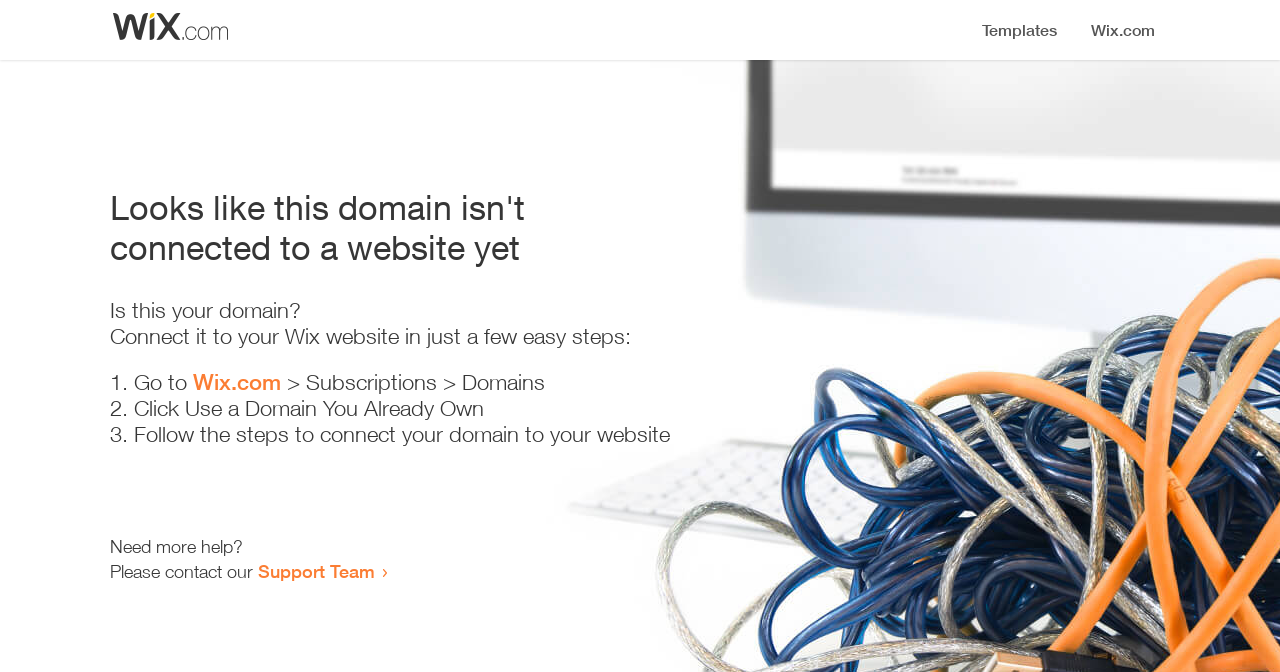Produce an elaborate caption capturing the essence of the webpage.

The webpage appears to be an error page, indicating that a domain is not connected to a website yet. At the top, there is a small image, likely a logo or icon. Below the image, a prominent heading reads "Looks like this domain isn't connected to a website yet". 

Underneath the heading, there is a series of instructions to connect the domain to a Wix website. The instructions are divided into three steps, each marked with a numbered list marker (1., 2., and 3.). The first step involves going to Wix.com, followed by navigating to Subscriptions and then Domains. The second step is to click "Use a Domain You Already Own", and the third step is to follow the instructions to connect the domain to the website.

At the bottom of the page, there is a section offering additional help. It starts with the text "Need more help?" and provides a link to contact the Support Team.